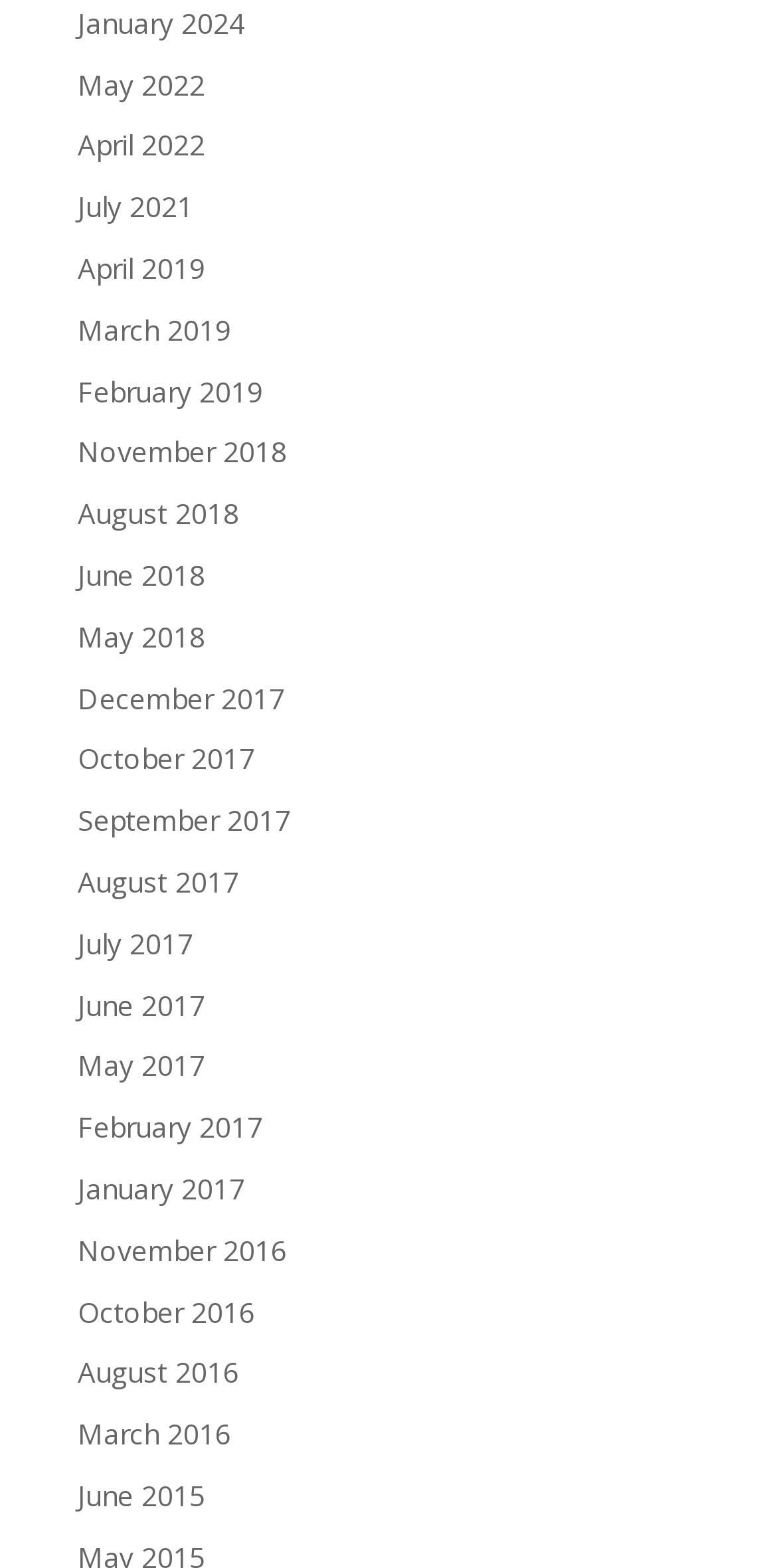Please determine the bounding box coordinates of the clickable area required to carry out the following instruction: "Check June 2015". The coordinates must be four float numbers between 0 and 1, represented as [left, top, right, bottom].

[0.1, 0.941, 0.264, 0.966]